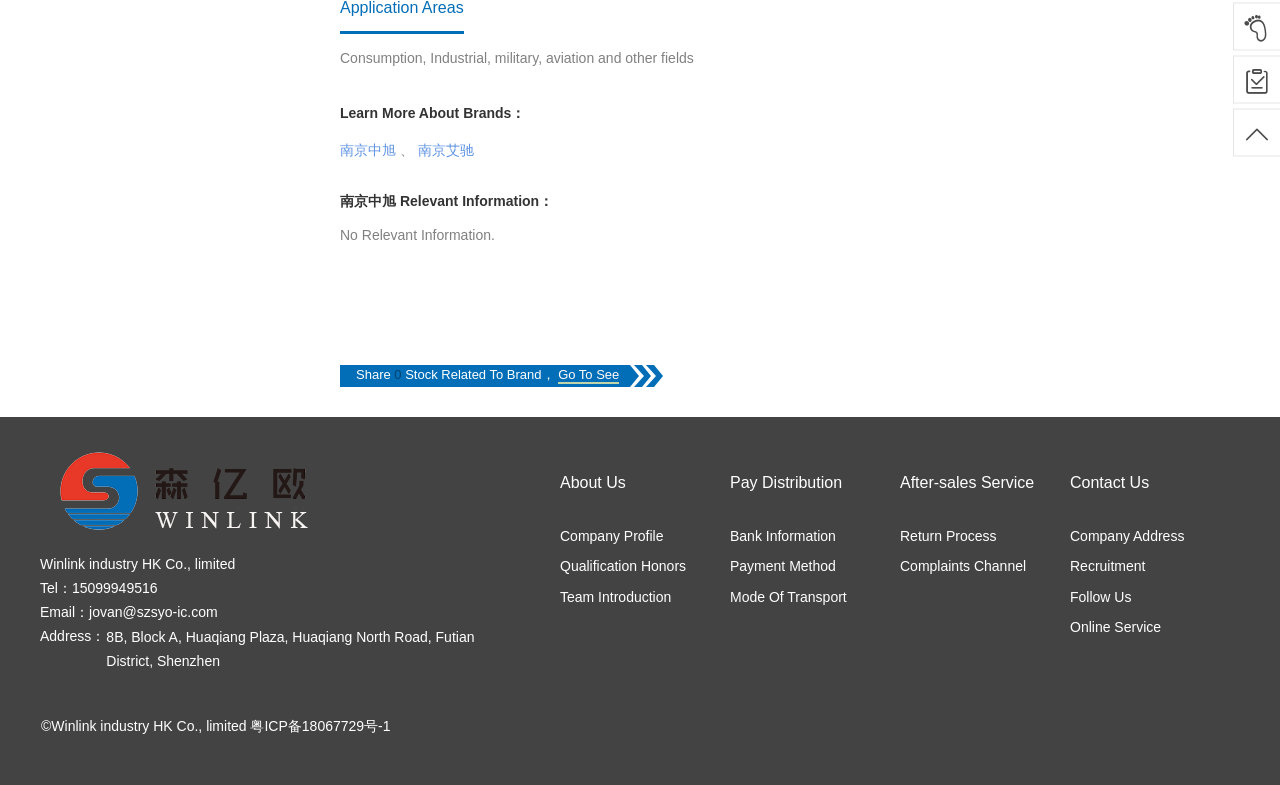Given the description "Go To See", provide the bounding box coordinates of the corresponding UI element.

[0.436, 0.467, 0.484, 0.489]